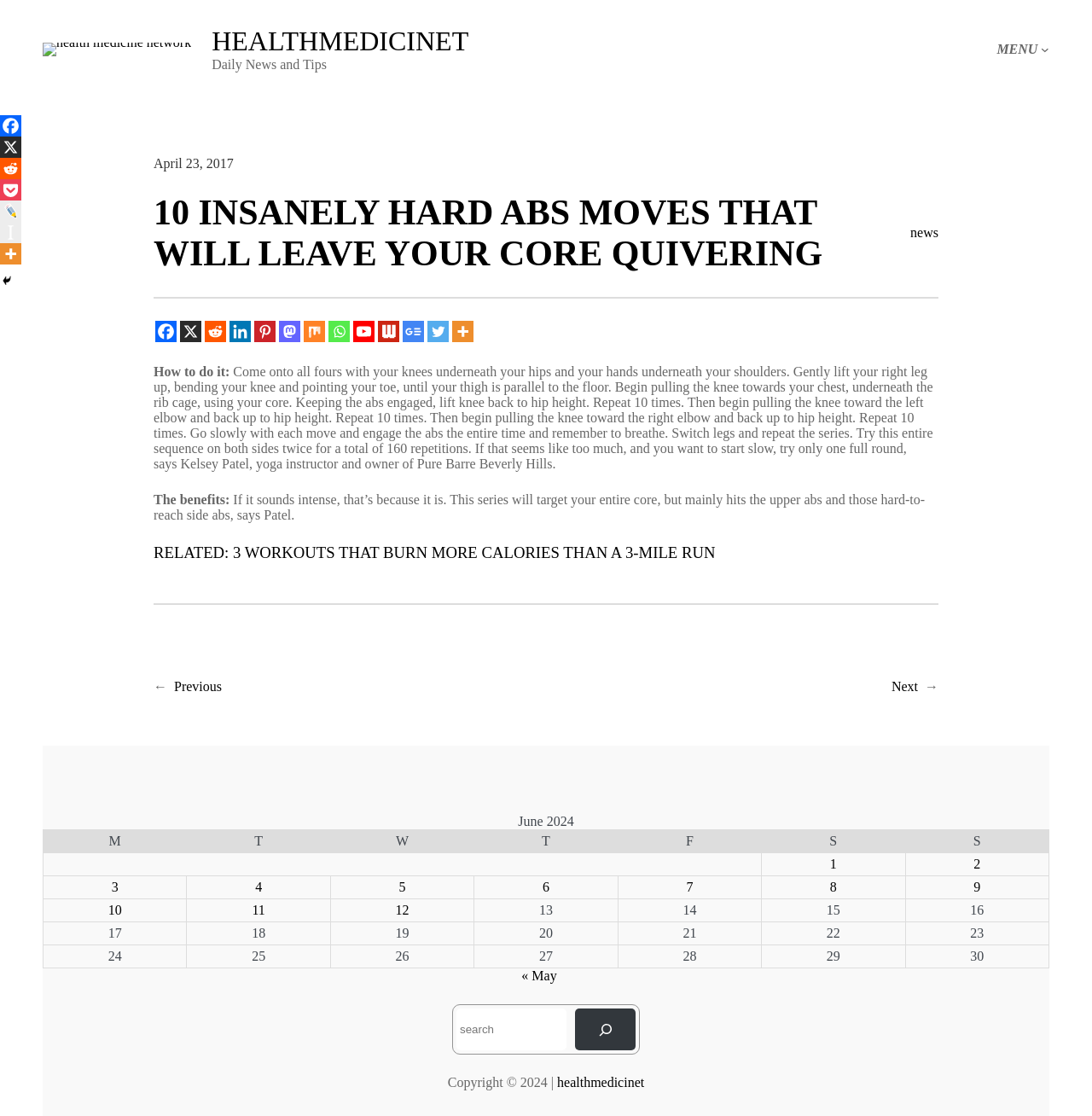Refer to the image and offer a detailed explanation in response to the question: What is the target of the exercise series?

The exercise series targets the entire core, with a focus on the upper abs and side abs, as stated in the benefits section.